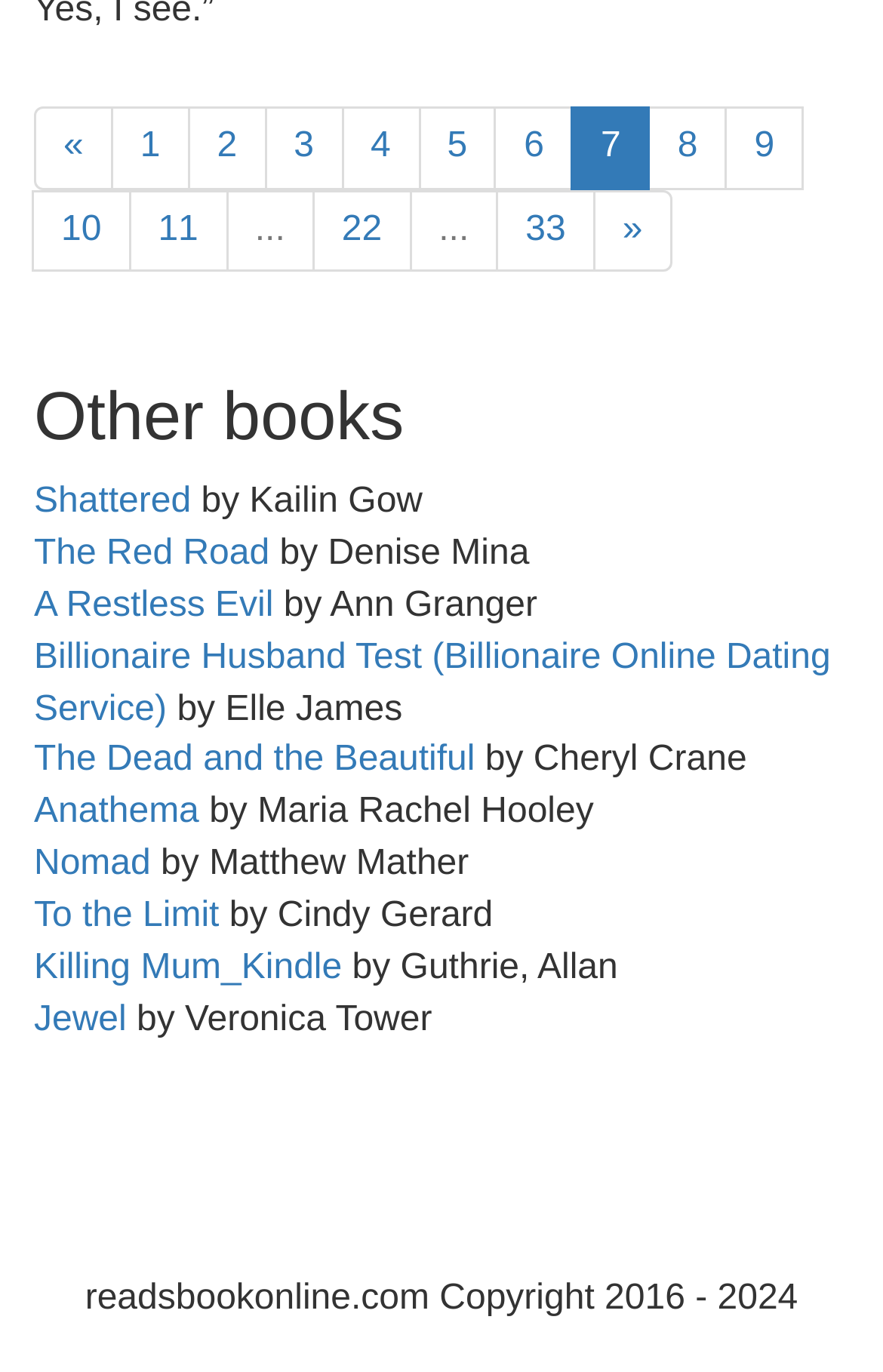Please determine the bounding box of the UI element that matches this description: Earth to Wonder Woman.. The coordinates should be given as (top-left x, top-left y, bottom-right x, bottom-right y), with all values between 0 and 1.

None